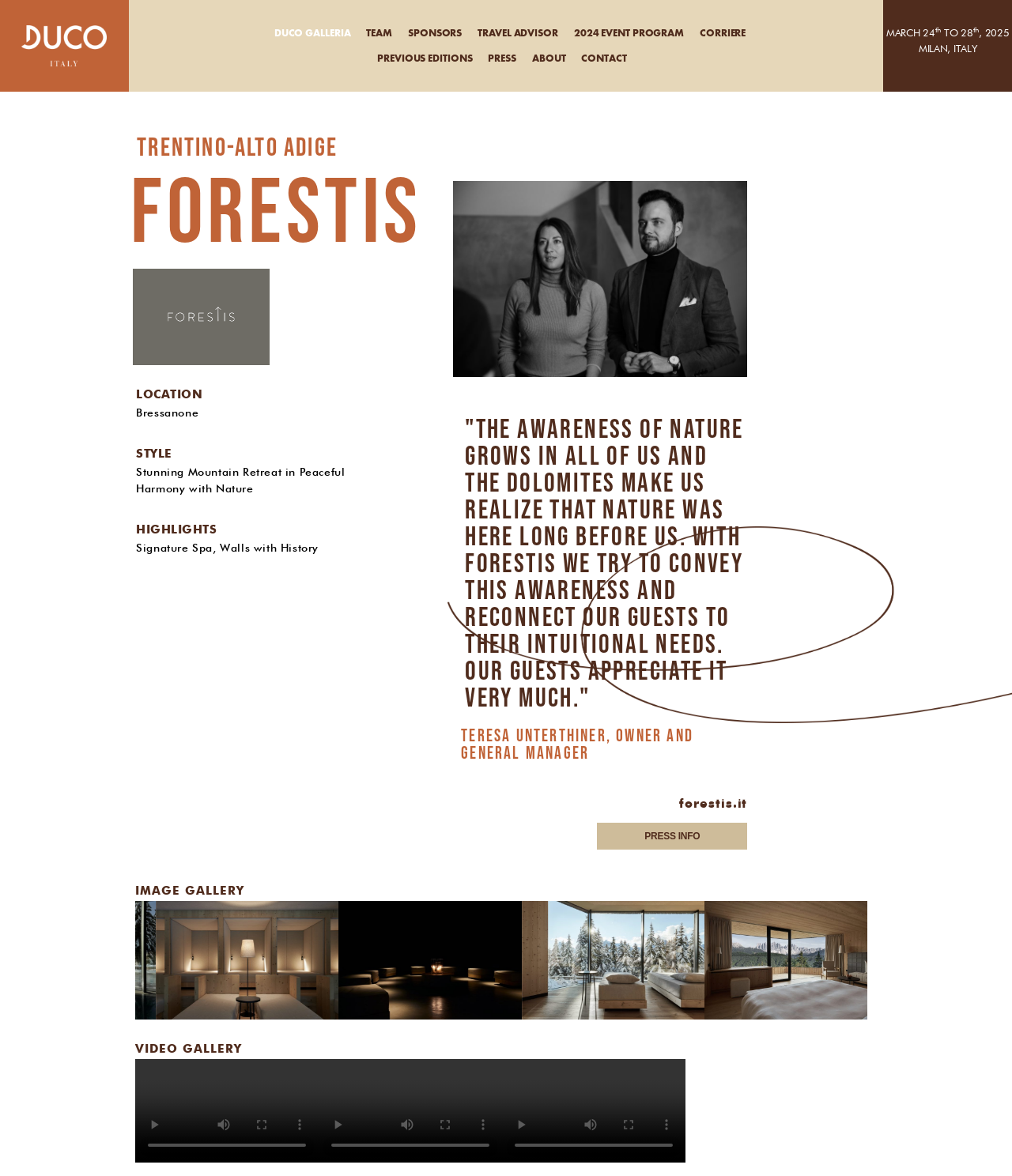Provide the bounding box coordinates of the HTML element this sentence describes: "2024 EVENT PROGRAM". The bounding box coordinates consist of four float numbers between 0 and 1, i.e., [left, top, right, bottom].

[0.551, 0.017, 0.691, 0.039]